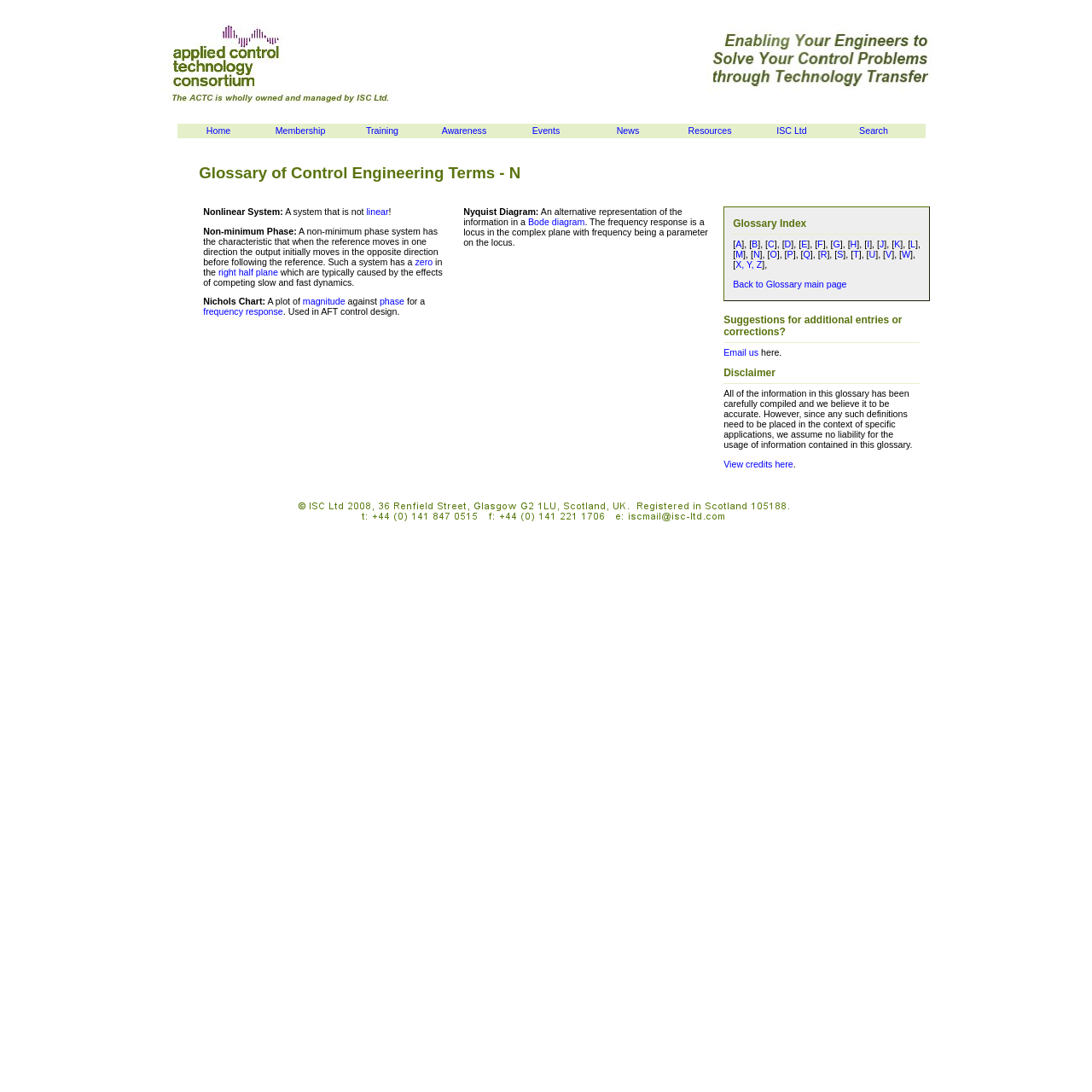Please identify the bounding box coordinates of the element I need to click to follow this instruction: "Email us for suggestions or corrections".

[0.663, 0.318, 0.695, 0.328]